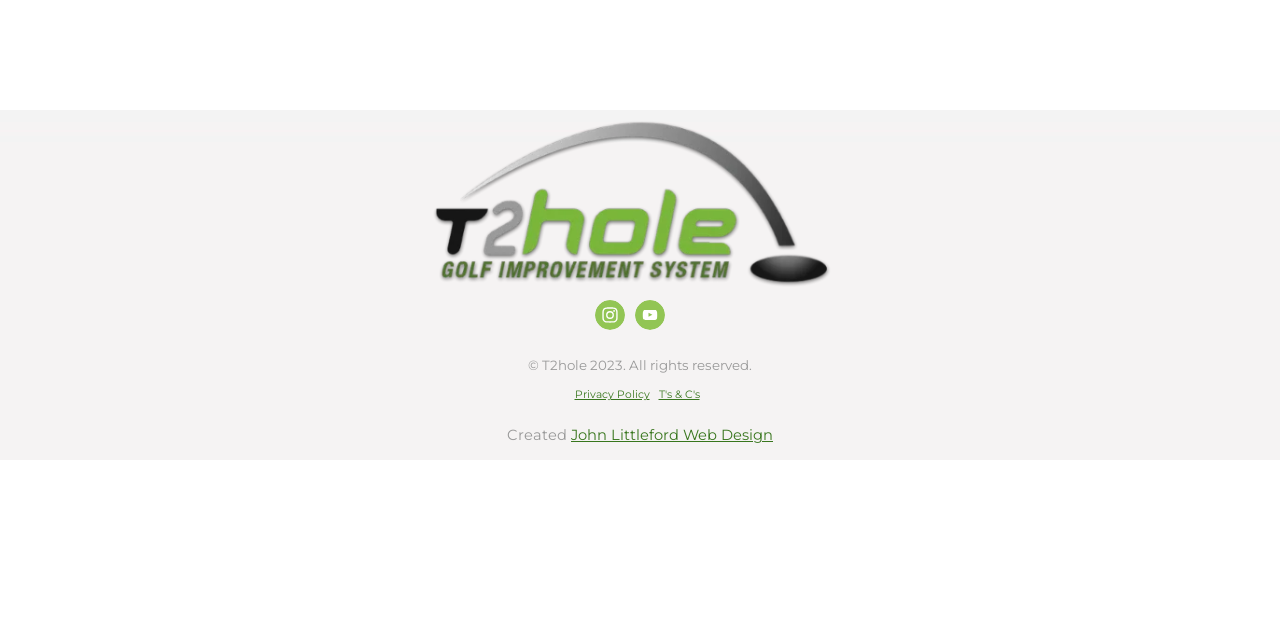Given the description Yt, predict the bounding box coordinates of the UI element. Ensure the coordinates are in the format (top-left x, top-left y, bottom-right x, bottom-right y) and all values are between 0 and 1.

[0.496, 0.469, 0.52, 0.516]